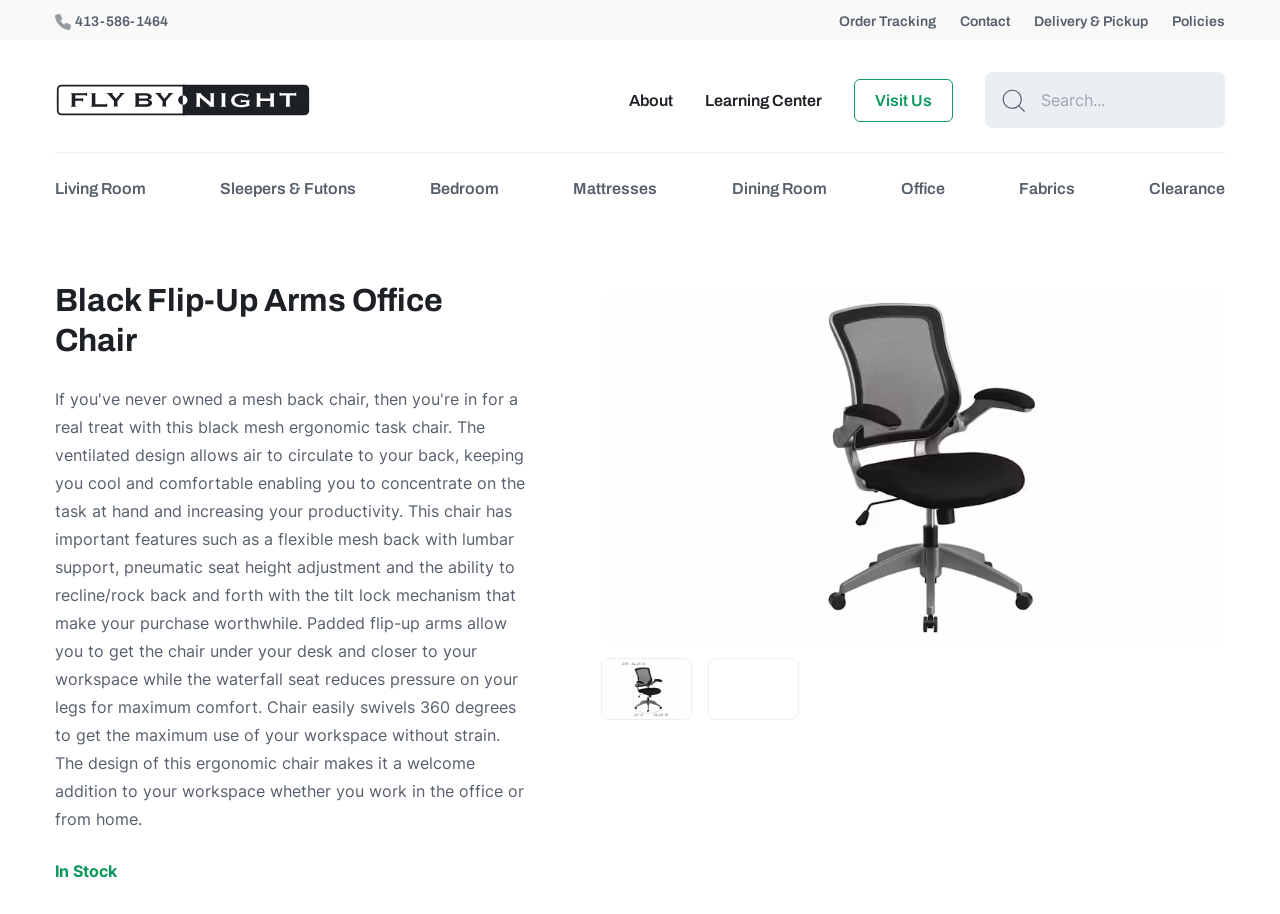Please find the bounding box coordinates of the element's region to be clicked to carry out this instruction: "Learn more about the company".

[0.491, 0.1, 0.526, 0.119]